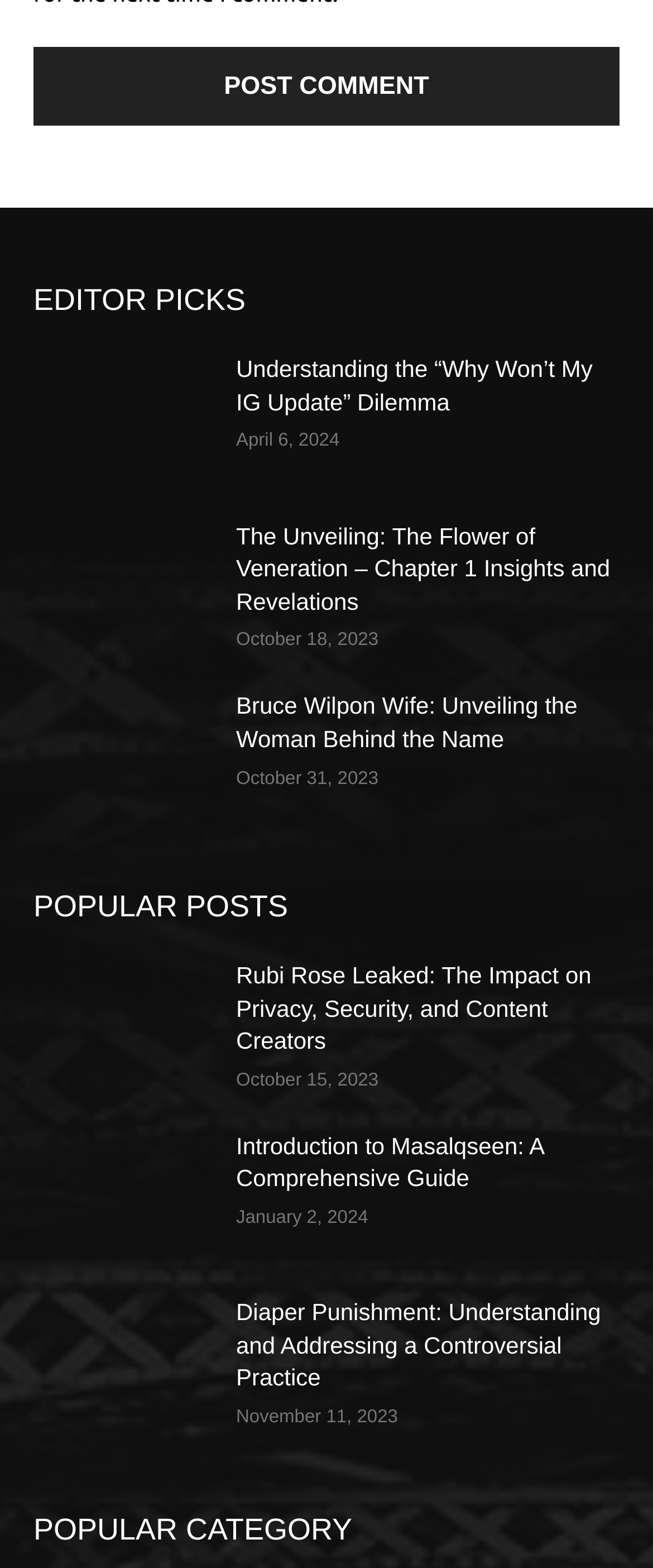Give a one-word or short phrase answer to this question: 
What is the title of the second article under 'POPULAR POSTS'?

Introduction to Masalqseen: A Comprehensive Guide